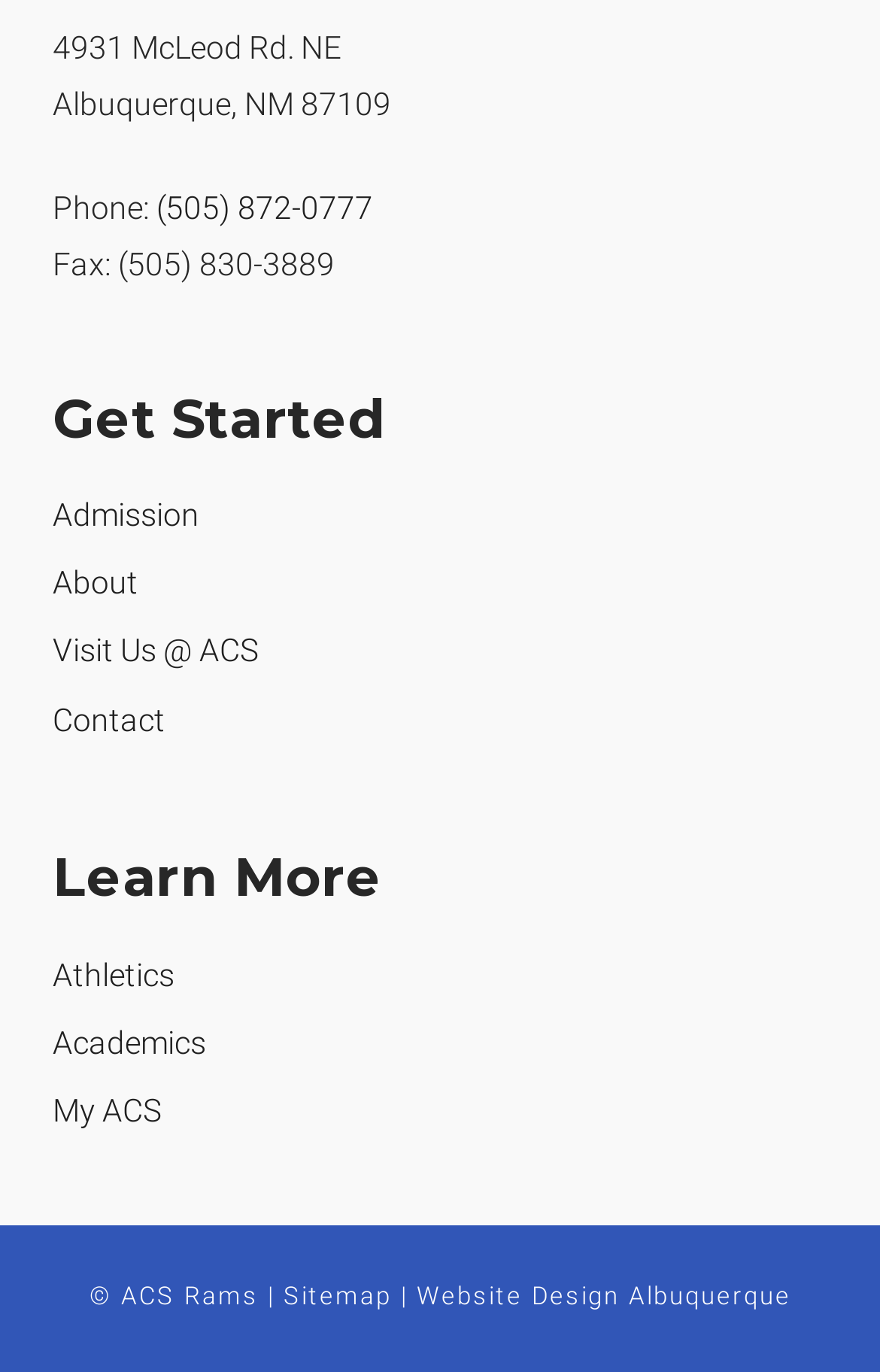Identify the bounding box coordinates of the region I need to click to complete this instruction: "Contact the school".

[0.06, 0.516, 0.188, 0.535]